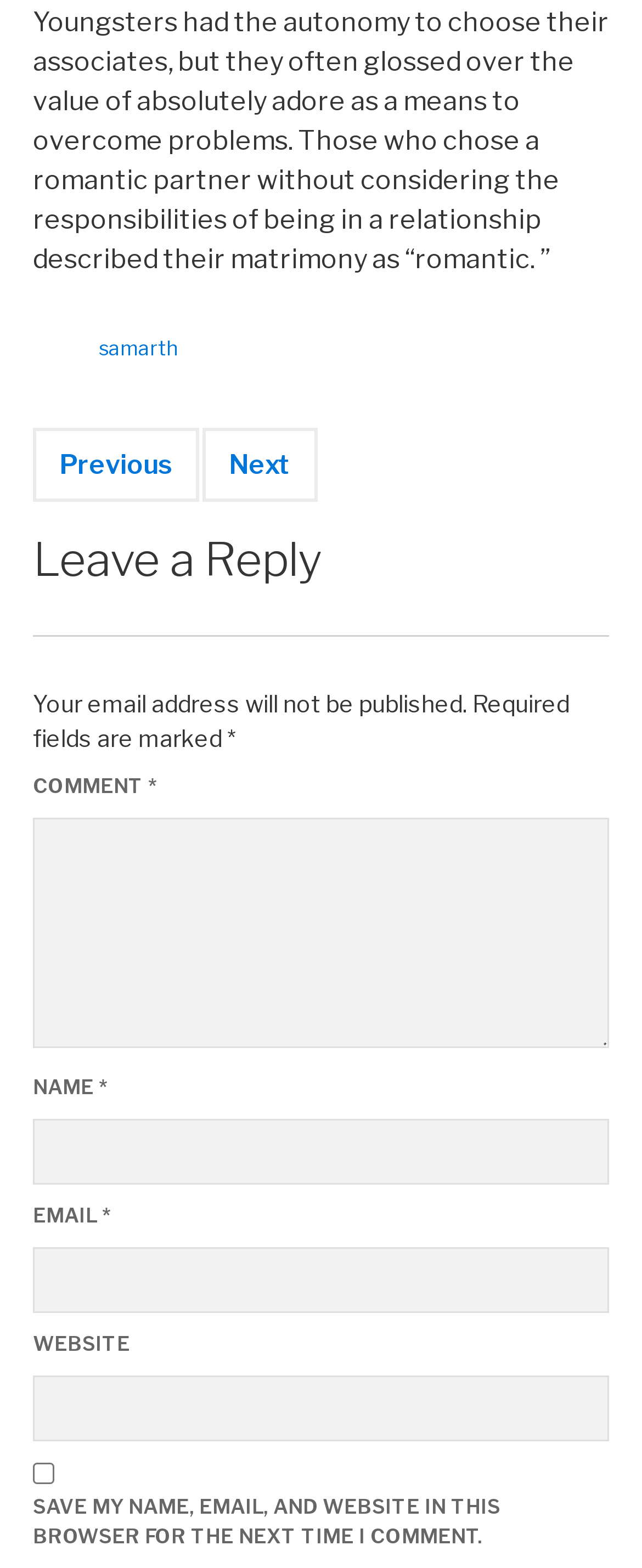Using the provided description: "Previous", find the bounding box coordinates of the corresponding UI element. The output should be four float numbers between 0 and 1, in the format [left, top, right, bottom].

[0.092, 0.287, 0.269, 0.307]